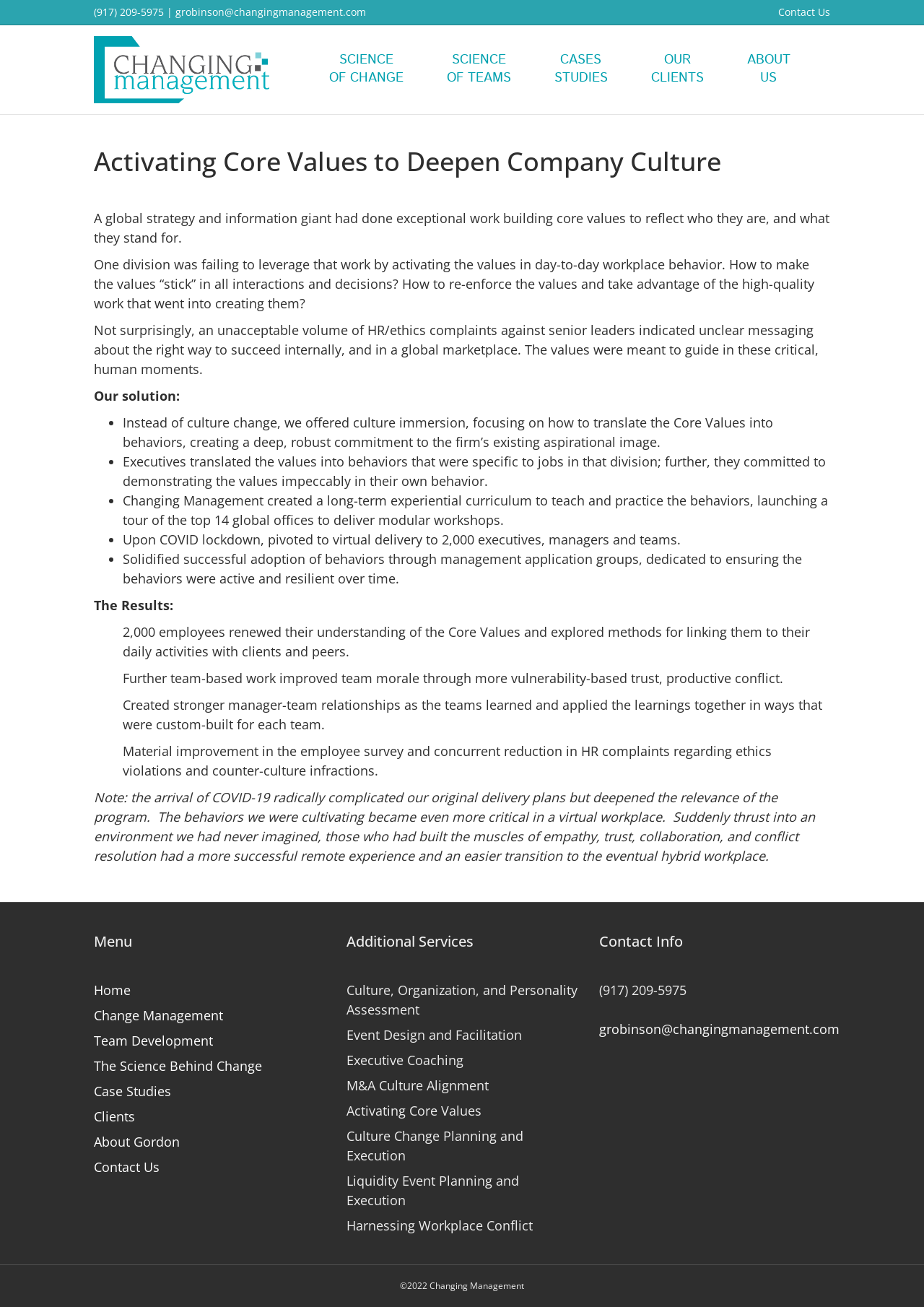What is the company's phone number?
Please answer the question with a detailed and comprehensive explanation.

The phone number can be found at the top right corner of the webpage, next to the email address, and also at the bottom right corner of the webpage in the contact info section.